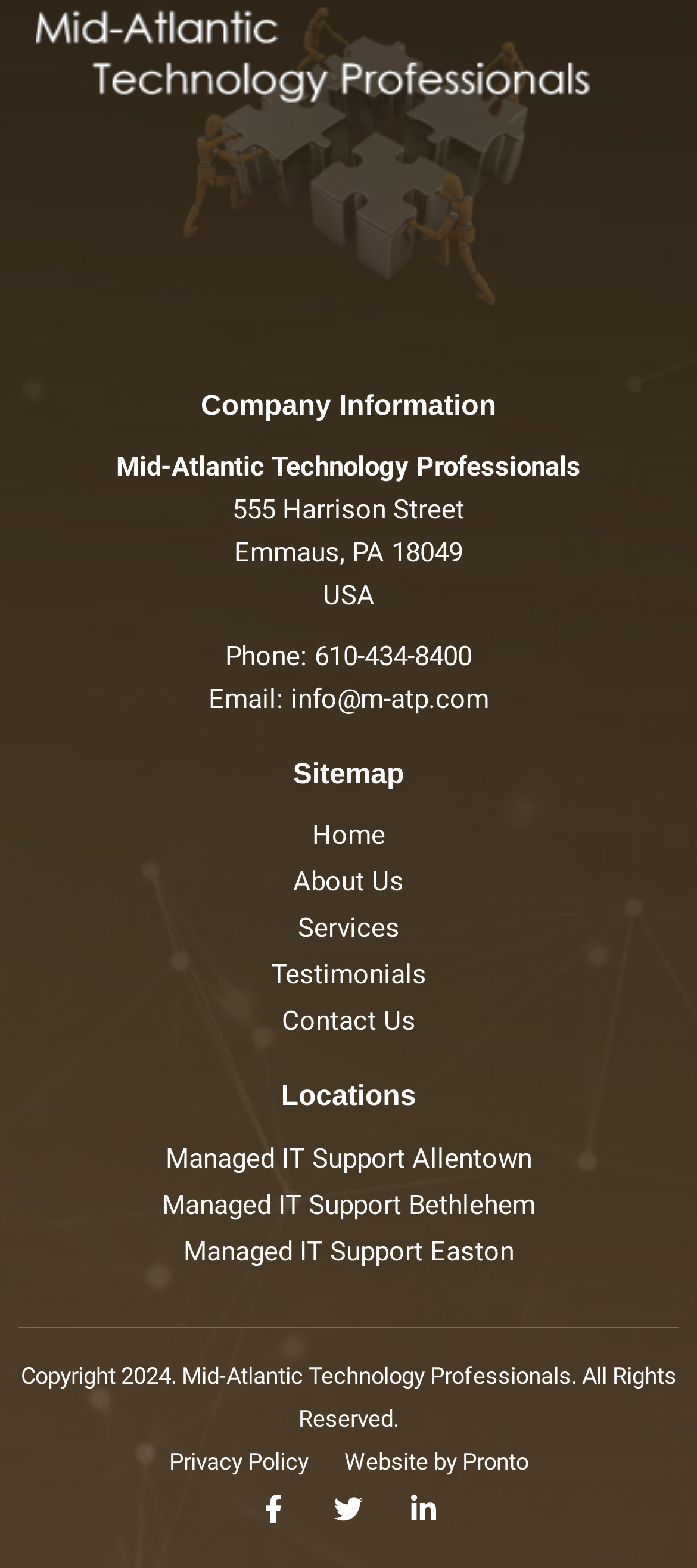Please determine the bounding box coordinates, formatted as (top-left x, top-left y, bottom-right x, bottom-right y), with all values as floating point numbers between 0 and 1. Identify the bounding box of the region described as: Testimonials

[0.051, 0.608, 0.949, 0.636]